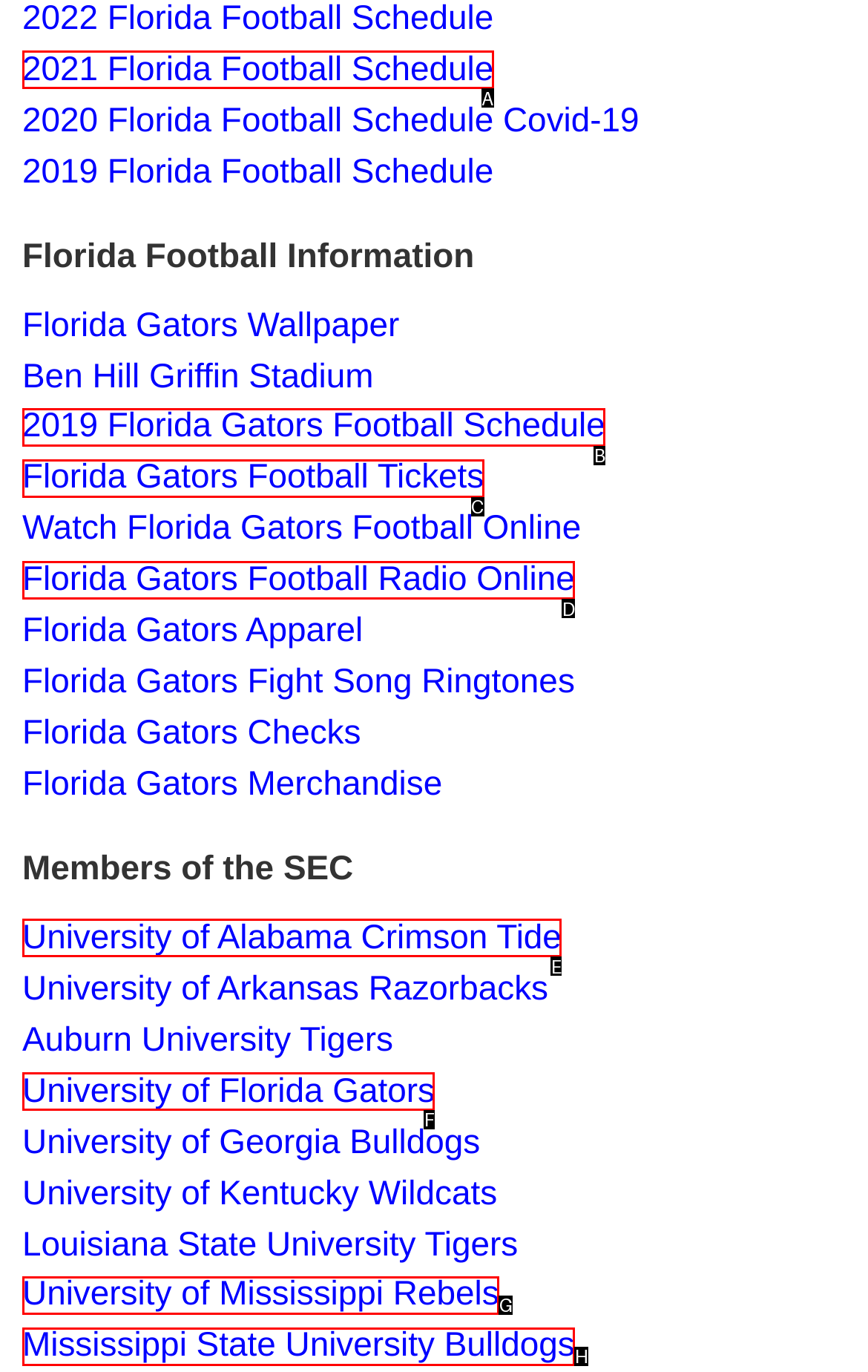Using the description: 2019 Florida Gators Football Schedule, find the HTML element that matches it. Answer with the letter of the chosen option.

B